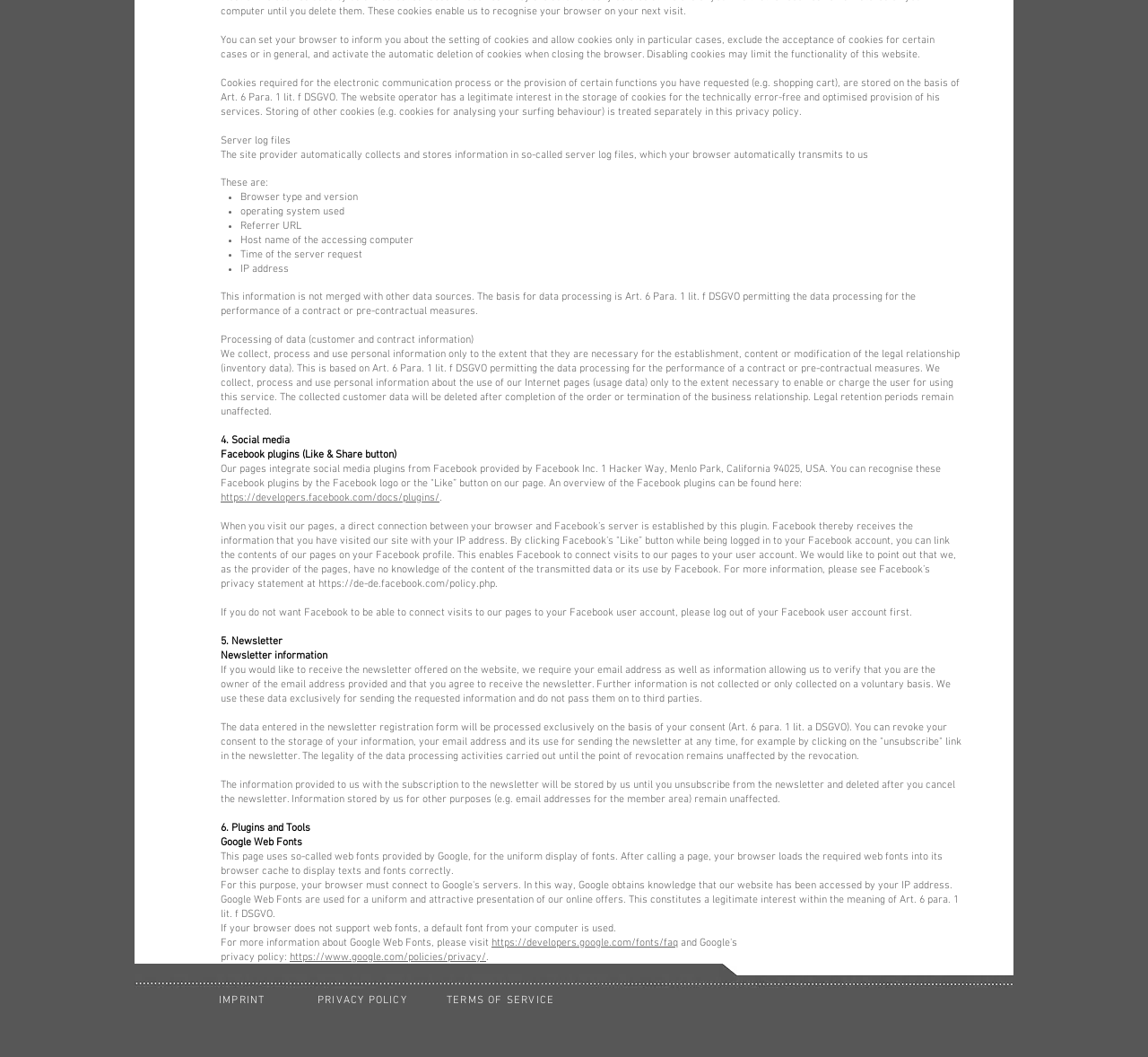Please respond in a single word or phrase: 
What is the function of Google Web Fonts?

To display fonts correctly